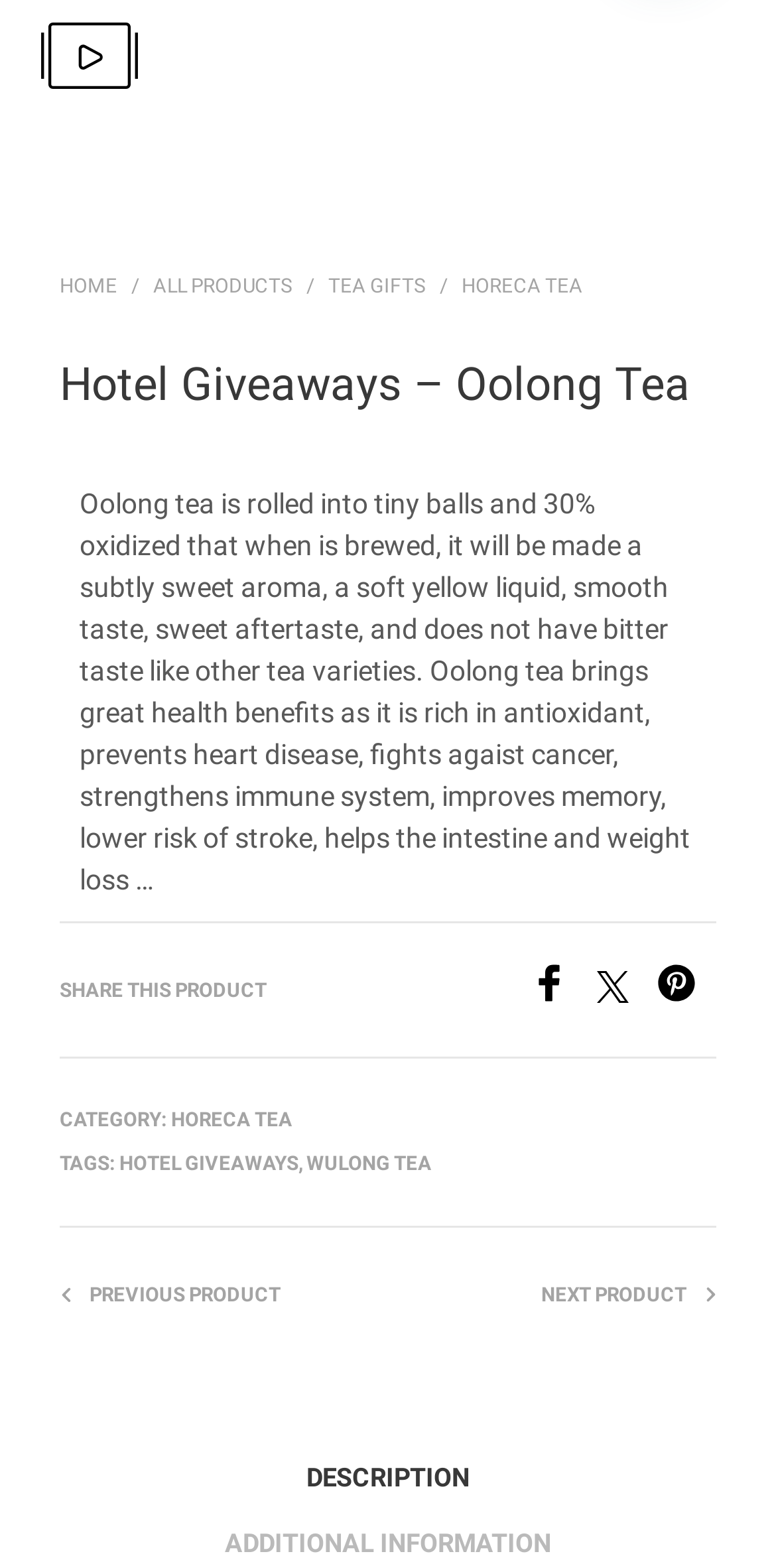Answer the following query with a single word or phrase:
What are the sharing options available?

Facebook, Twitter, Pinterest